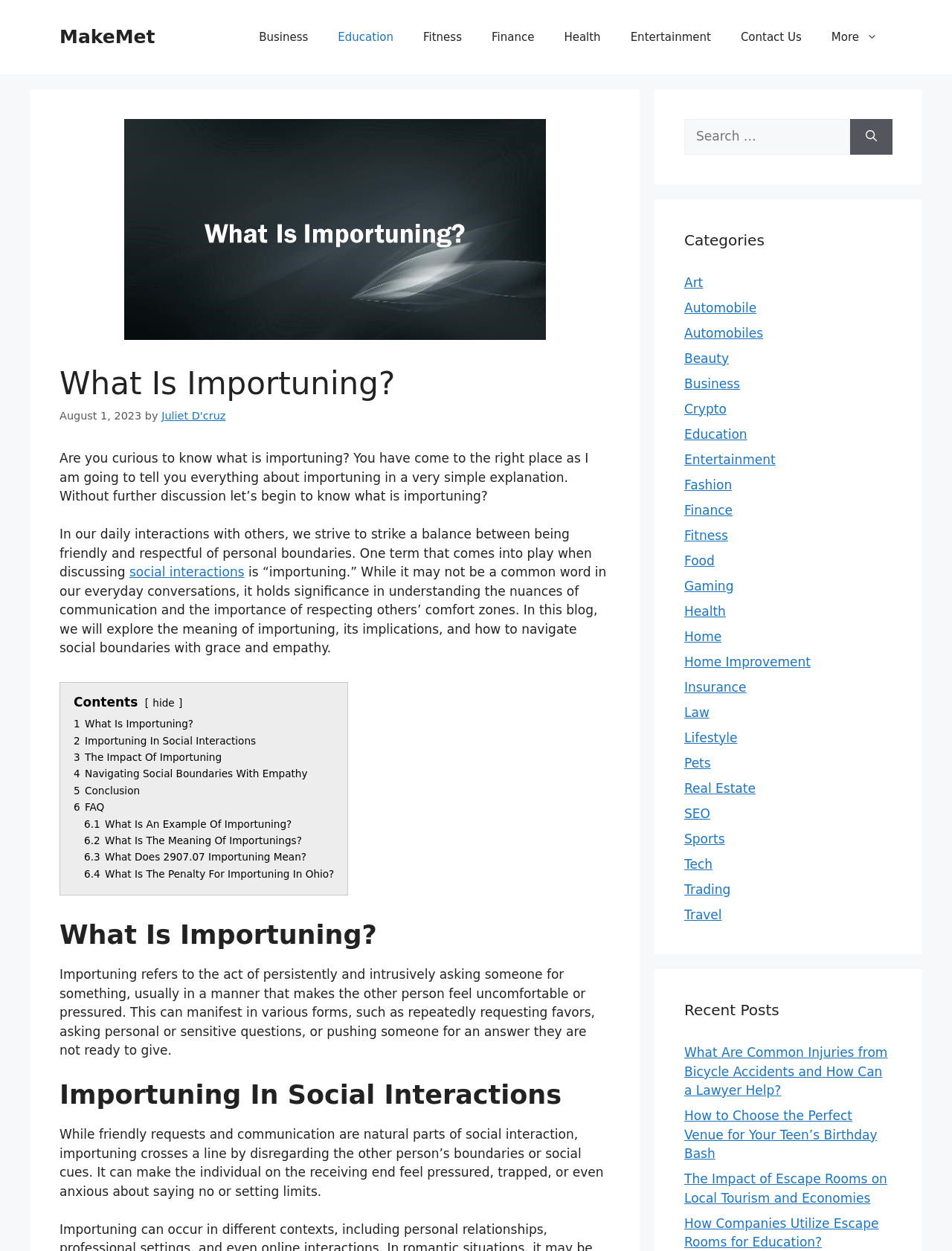Identify the bounding box coordinates of the clickable region to carry out the given instruction: "Click on the 'Business' category".

[0.256, 0.012, 0.339, 0.048]